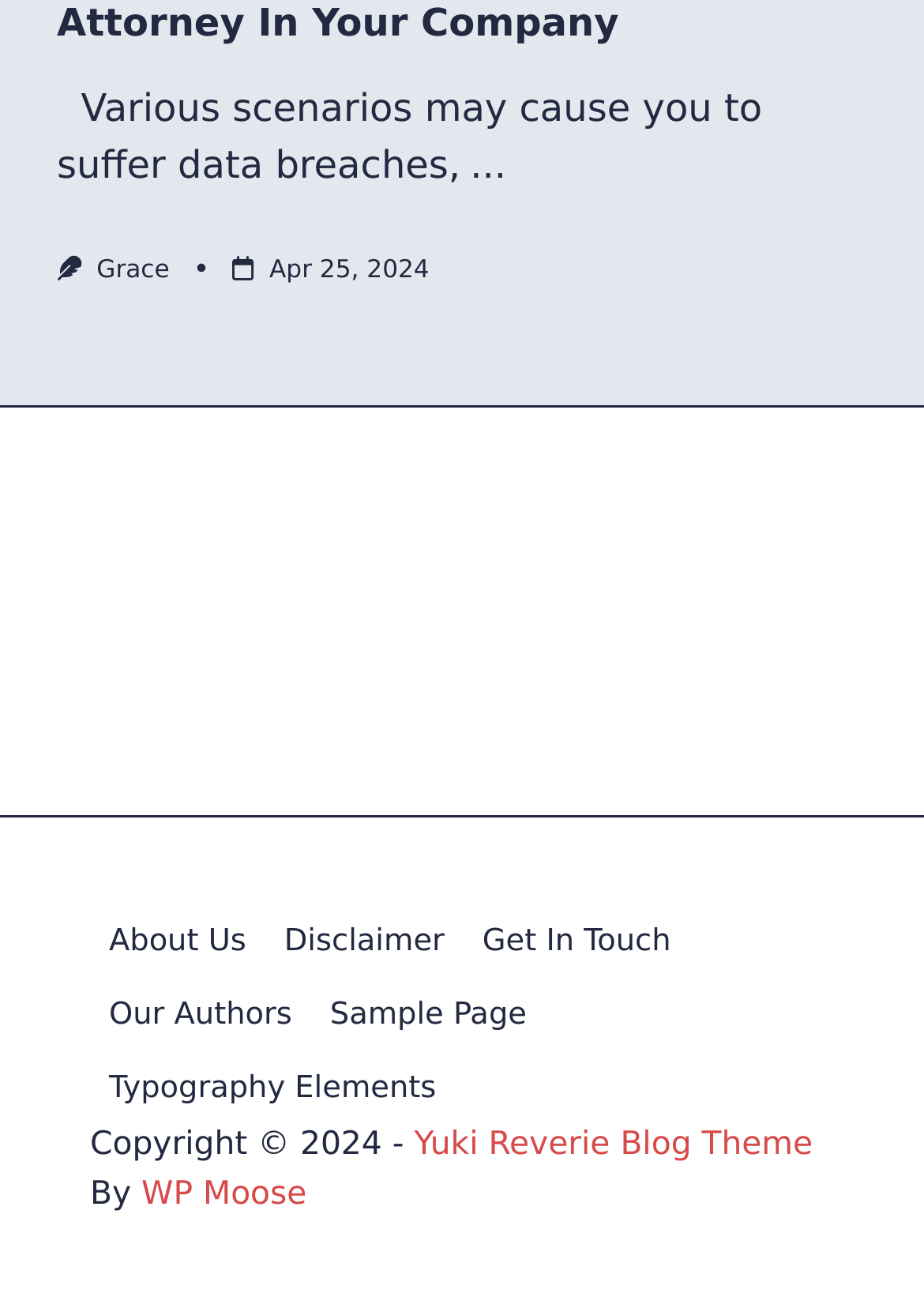Provide a single word or phrase answer to the question: 
What is the theme of the blog?

Yuki Reverie